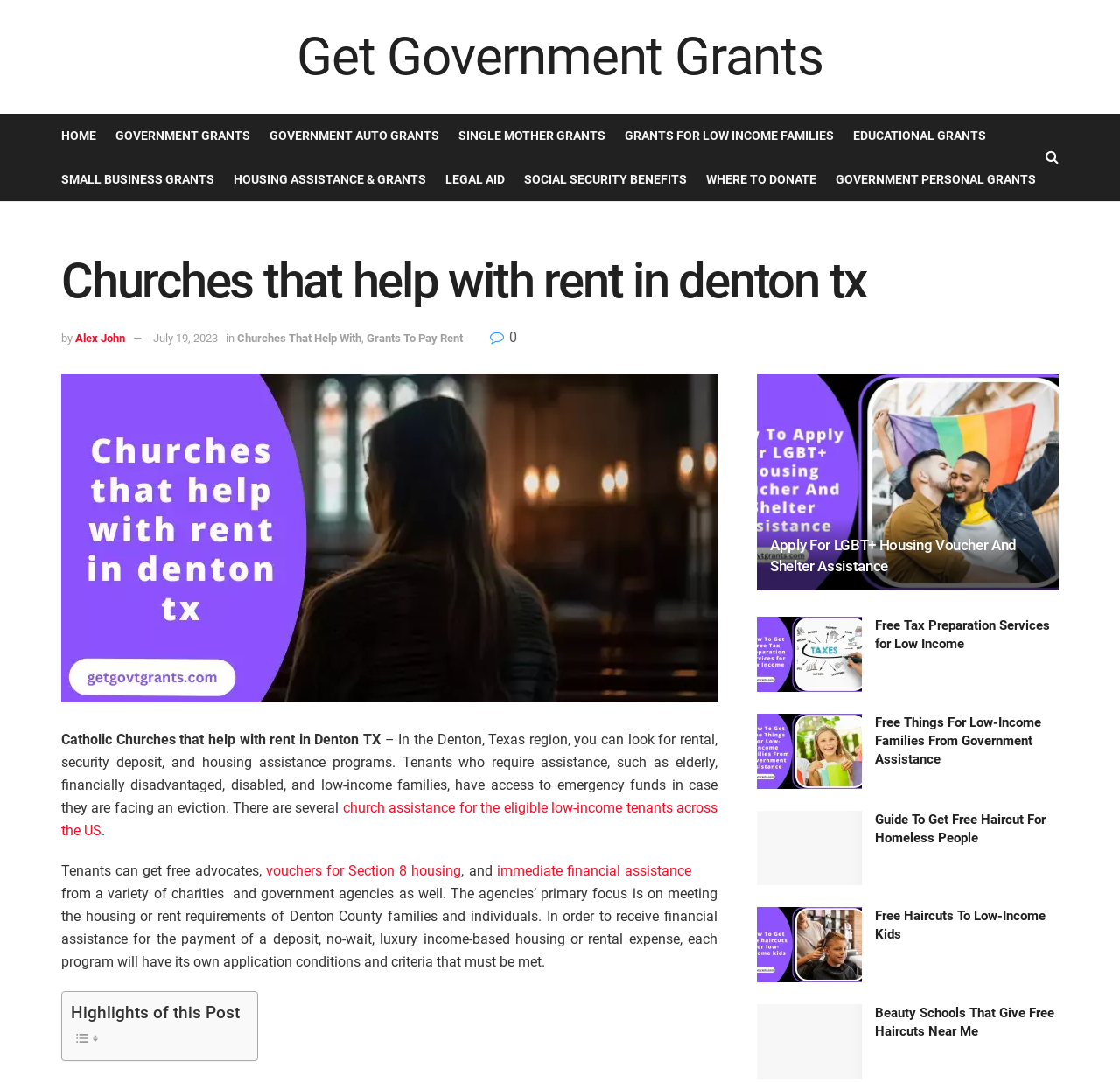Given the element description Small Business Grants, predict the bounding box coordinates for the UI element in the webpage screenshot. The format should be (top-left x, top-left y, bottom-right x, bottom-right y), and the values should be between 0 and 1.

[0.055, 0.154, 0.191, 0.177]